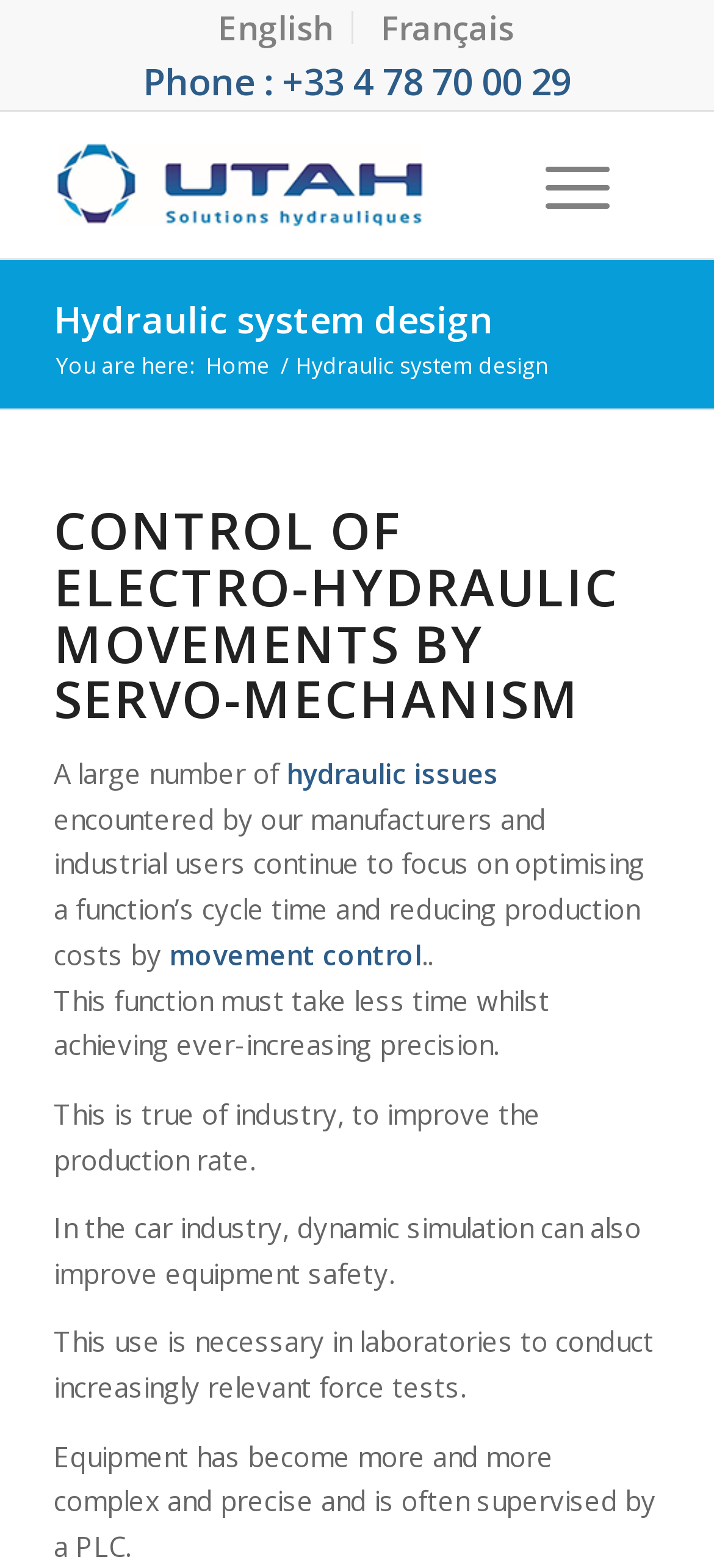Please provide a comprehensive answer to the question based on the screenshot: What is supervised by a PLC?

I found the answer by reading the static text element that mentions equipment being supervised by a PLC. This suggests that the equipment has become more complex and precise and is often supervised by a PLC.